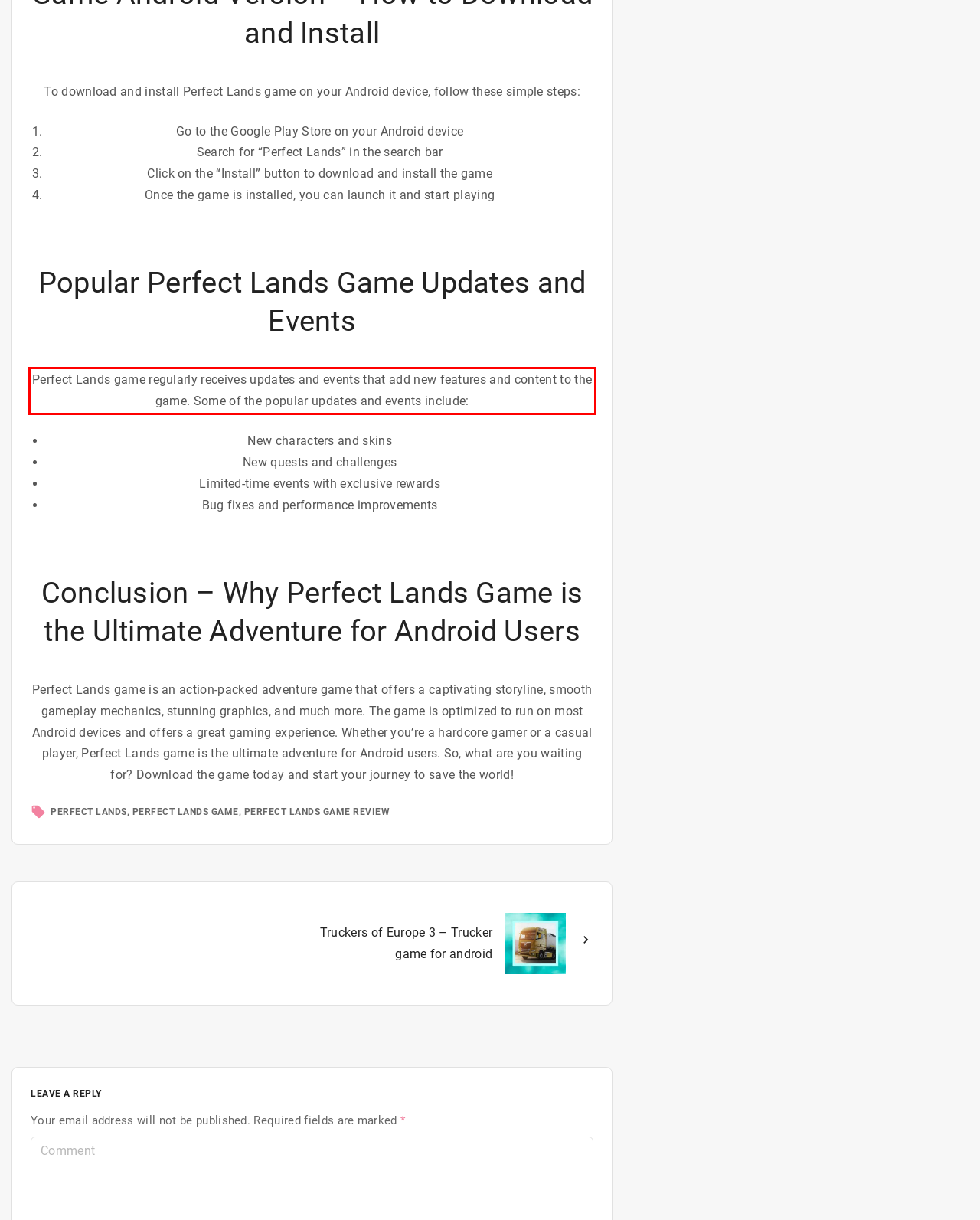In the screenshot of the webpage, find the red bounding box and perform OCR to obtain the text content restricted within this red bounding box.

Perfect Lands game regularly receives updates and events that add new features and content to the game. Some of the popular updates and events include: